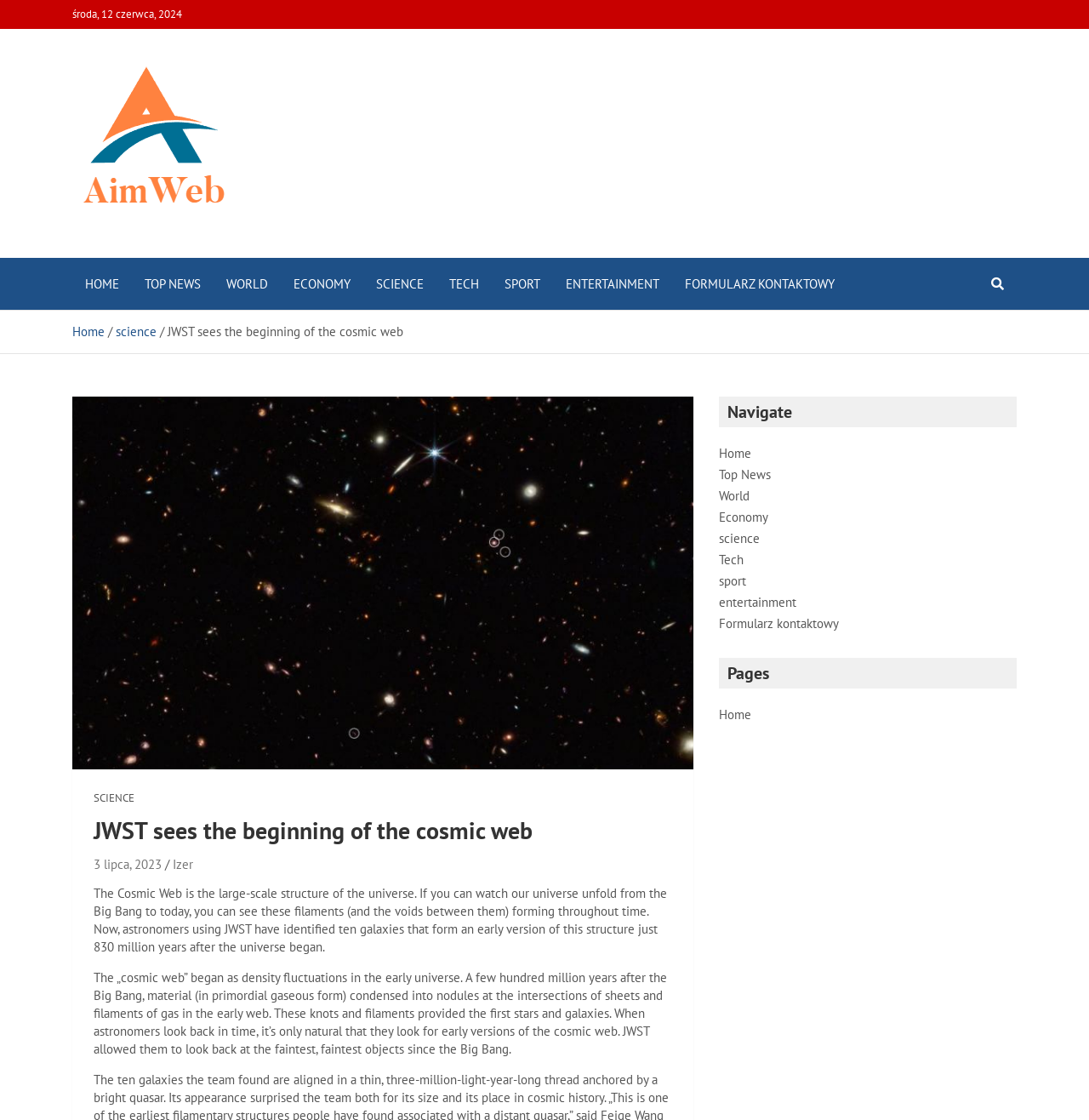What is the date of the article?
Look at the image and answer with only one word or phrase.

3 lipca, 2023